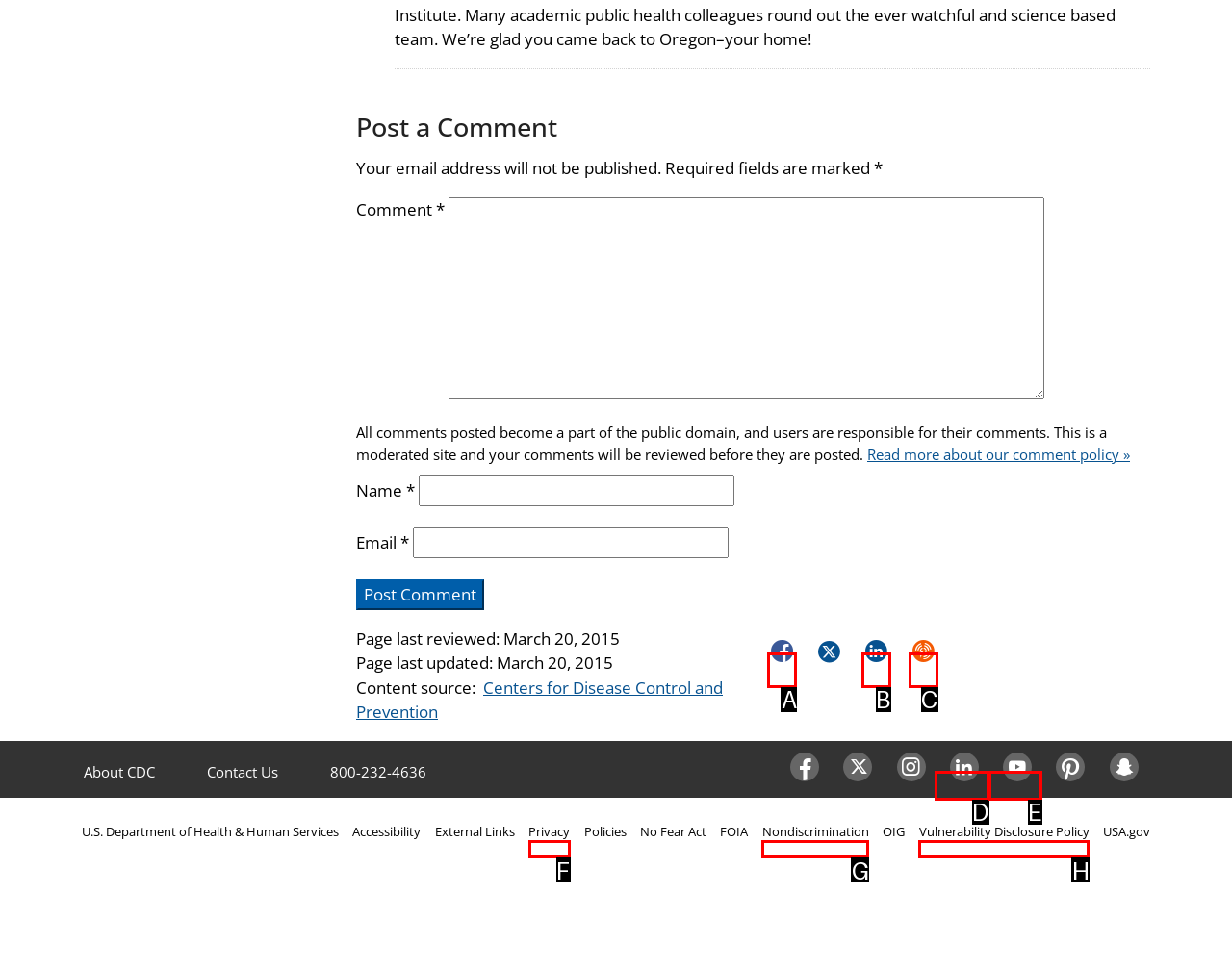Given the description: Youtube, determine the corresponding lettered UI element.
Answer with the letter of the selected option.

E